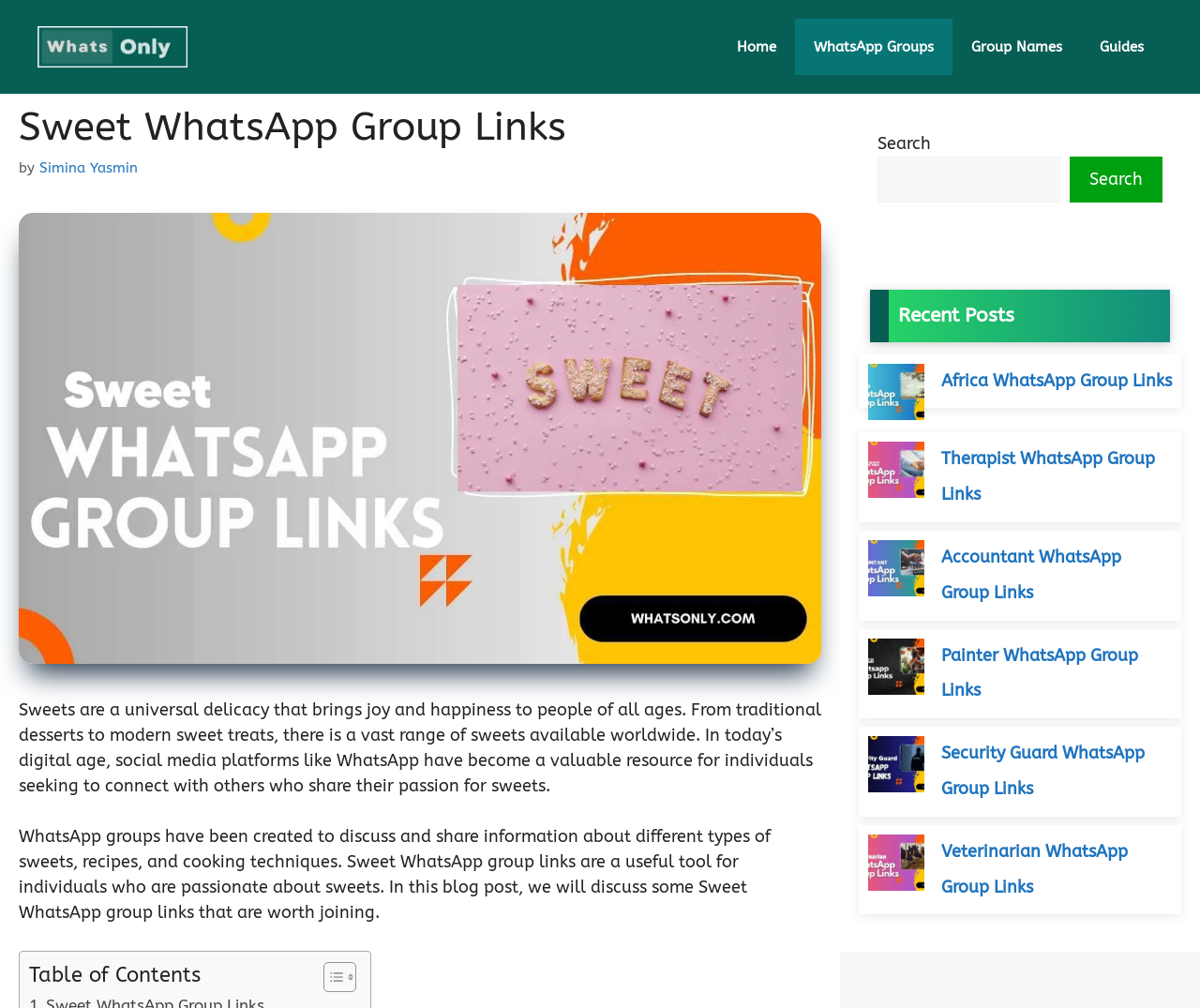Determine the main headline of the webpage and provide its text.

Sweet WhatsApp Group Links